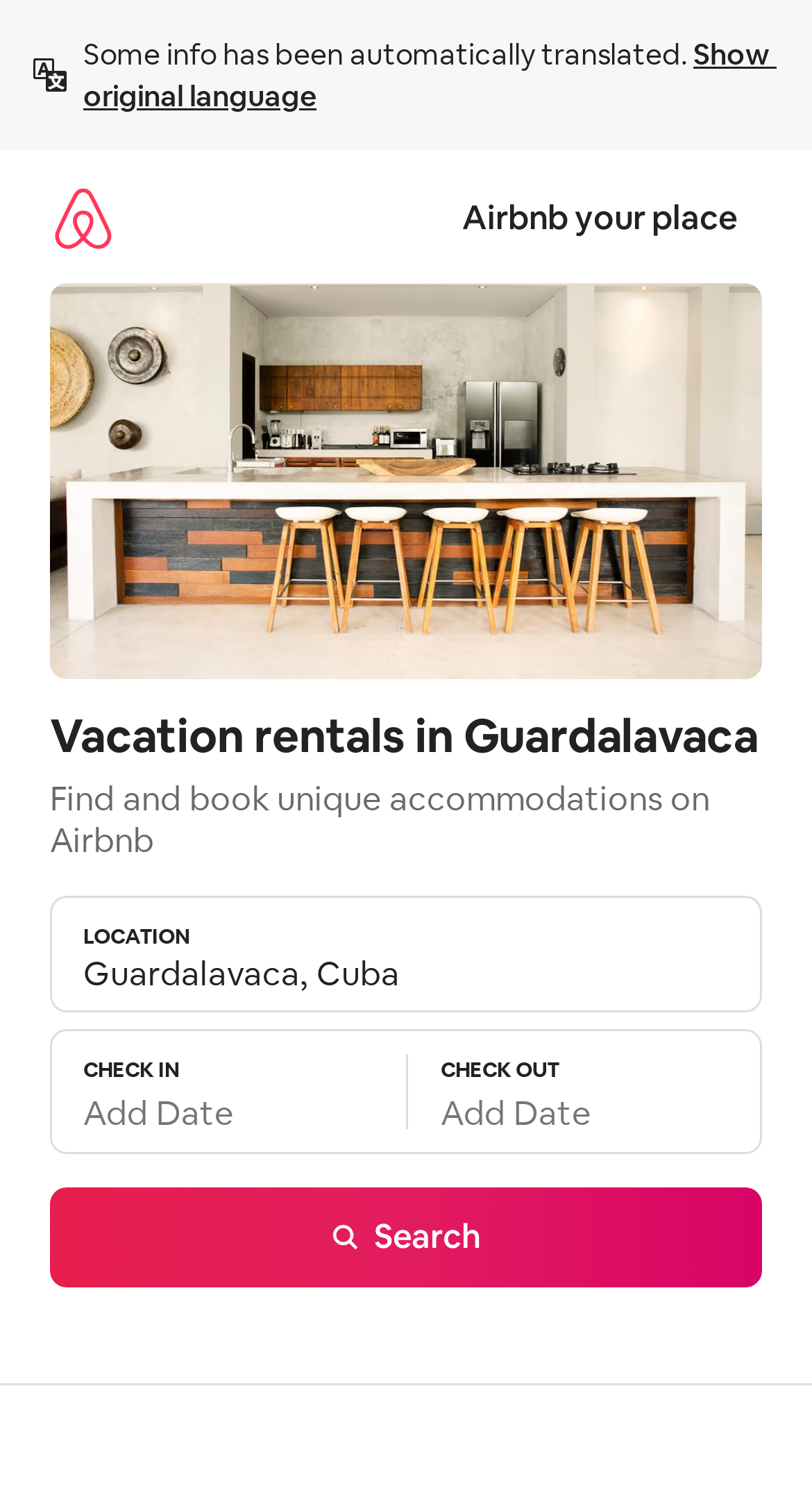Write an elaborate caption that captures the essence of the webpage.

The webpage is about vacation rentals in Guardalavaca, Cuba, on Airbnb. At the top, there is a notification stating that some information has been automatically translated, with an option to show the original language. Next to it, there is a link to the Airbnb homepage, accompanied by the Airbnb logo.

Below the notification, there is a heading that reads "Vacation rentals in Guardalavaca" and a brief description stating "Find and book unique accommodations on Airbnb". 

On the left side, there is a search bar with three input fields: location, check-in date, and check-out date. The location field is already filled with "Guardalavaca, Cuba". Below the search bar, there is a button labeled "Search".

The webpage displays a list of vacation rentals, with 1 out of 12 items showing, as indicated at the bottom of the page.